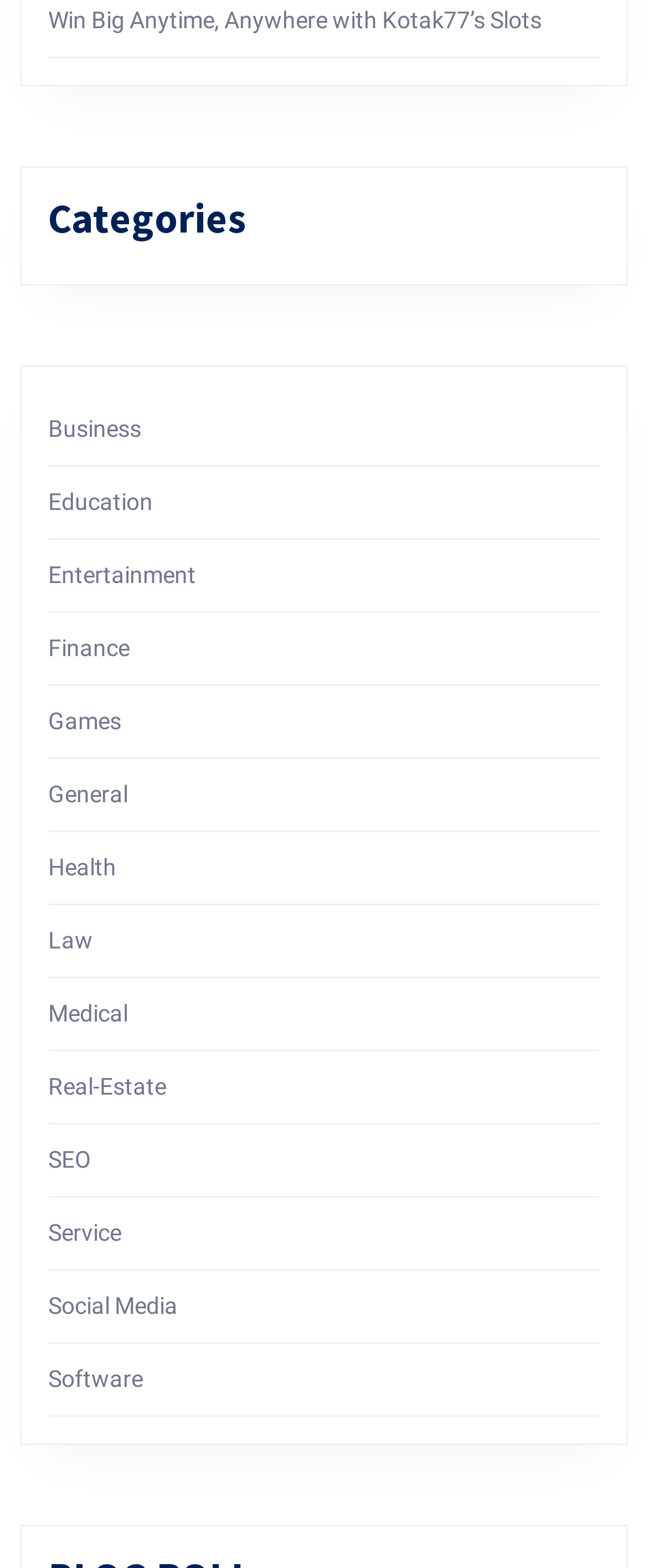Please provide a brief answer to the question using only one word or phrase: 
What is the main category of links?

Categories